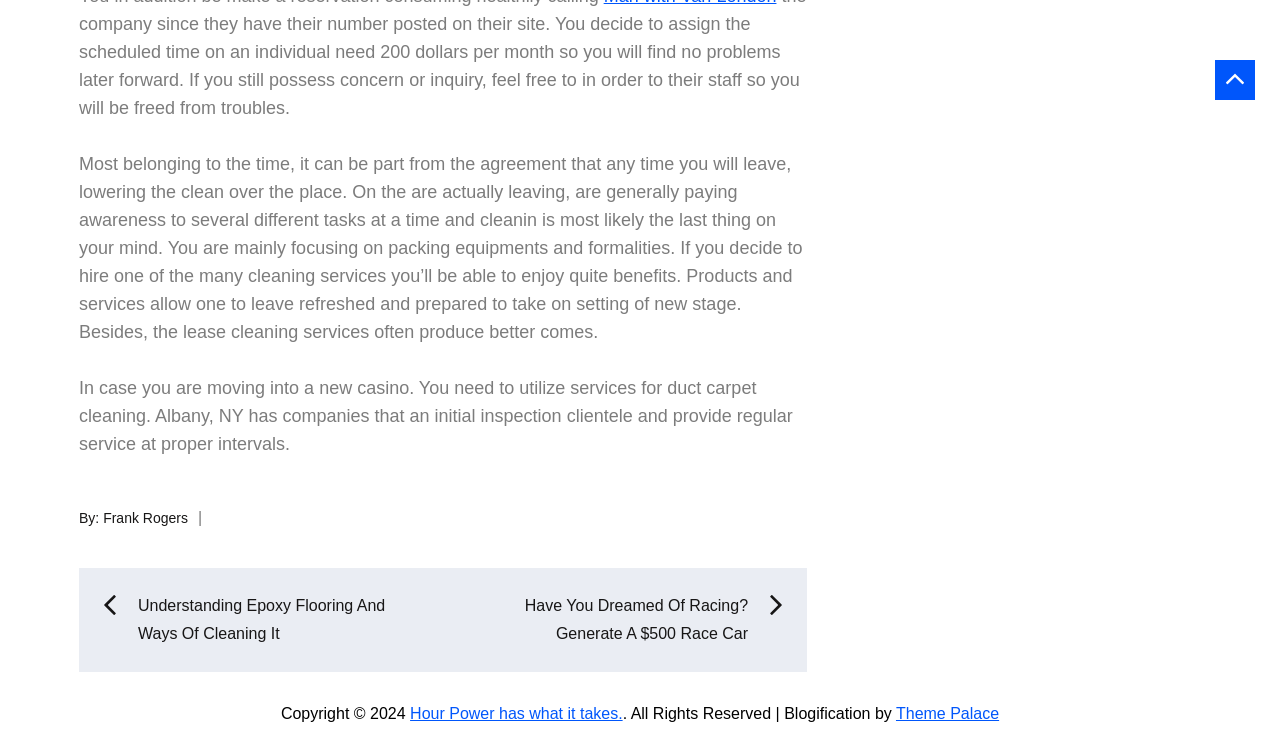Utilize the details in the image to thoroughly answer the following question: What is the year of the copyright?

The year of the copyright can be found by looking at the static text element at the bottom of the webpage, which says 'Copyright © 2024'. This indicates that the copyright year is 2024.